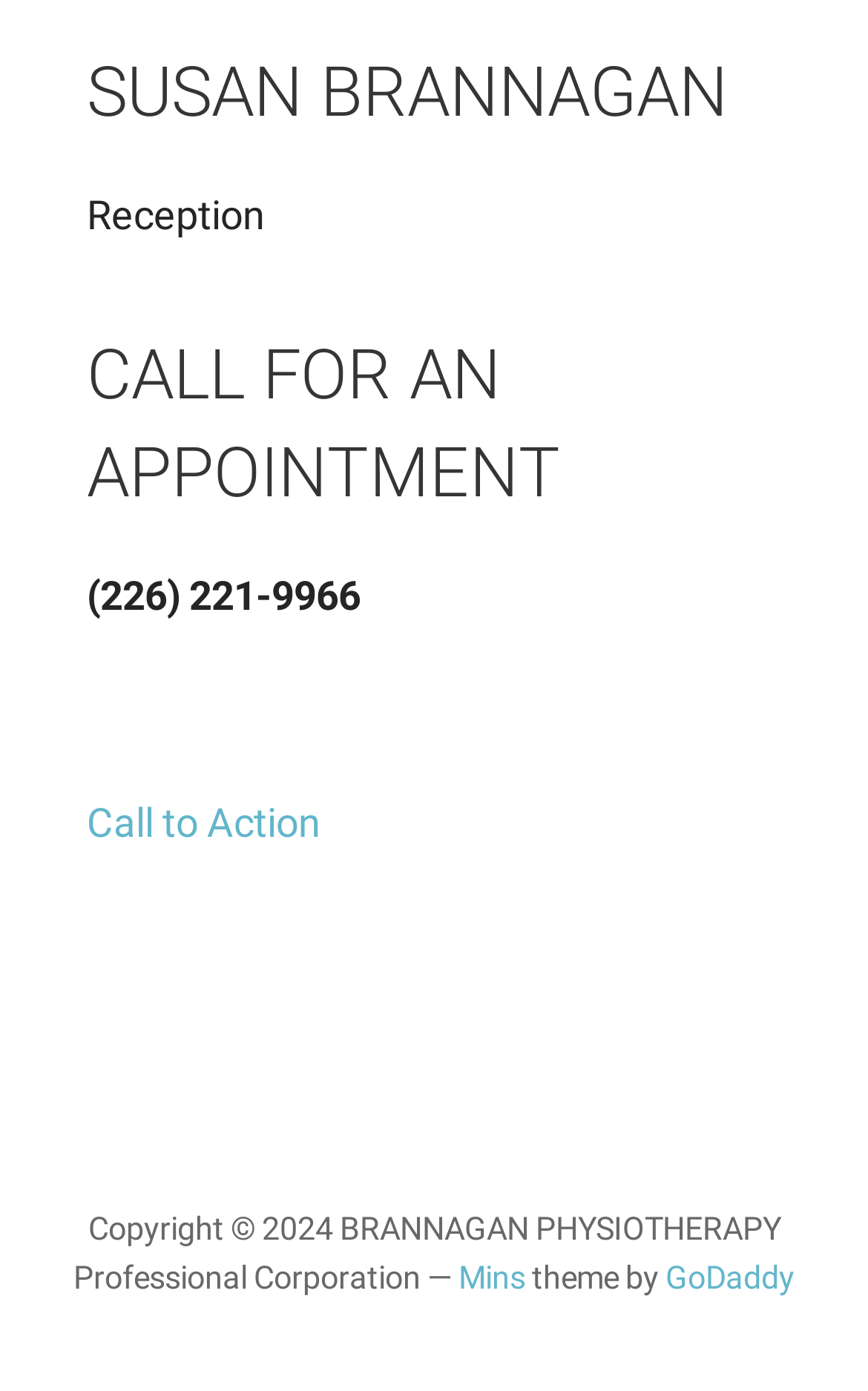Please provide a short answer using a single word or phrase for the question:
What is the purpose of the 'Call to Action' button?

To call for an appointment